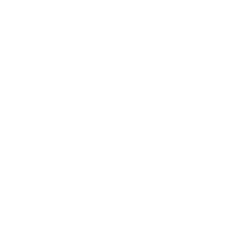Provide a comprehensive description of the image.

The image features a classic HDMI splitter, specifically the Vention HDMI Switch 5x1. This device allows for the connection of up to five HDMI devices to a single output, facilitating seamless switching between multiple sources like gaming consoles, Blu-ray players, and streaming devices. The splitter supports high-definition video resolutions up to 4K at 30Hz and is compatible with HDMI 1.4 technology. Built with a durable aluminum alloy and ABS shell, it ensures robust performance and longevity. This versatile device is ideal for home theaters, gaming setups, and multimedia presentations, allowing users to conveniently manage various HDMI sources without the hassle of unplugging and replugging cables.